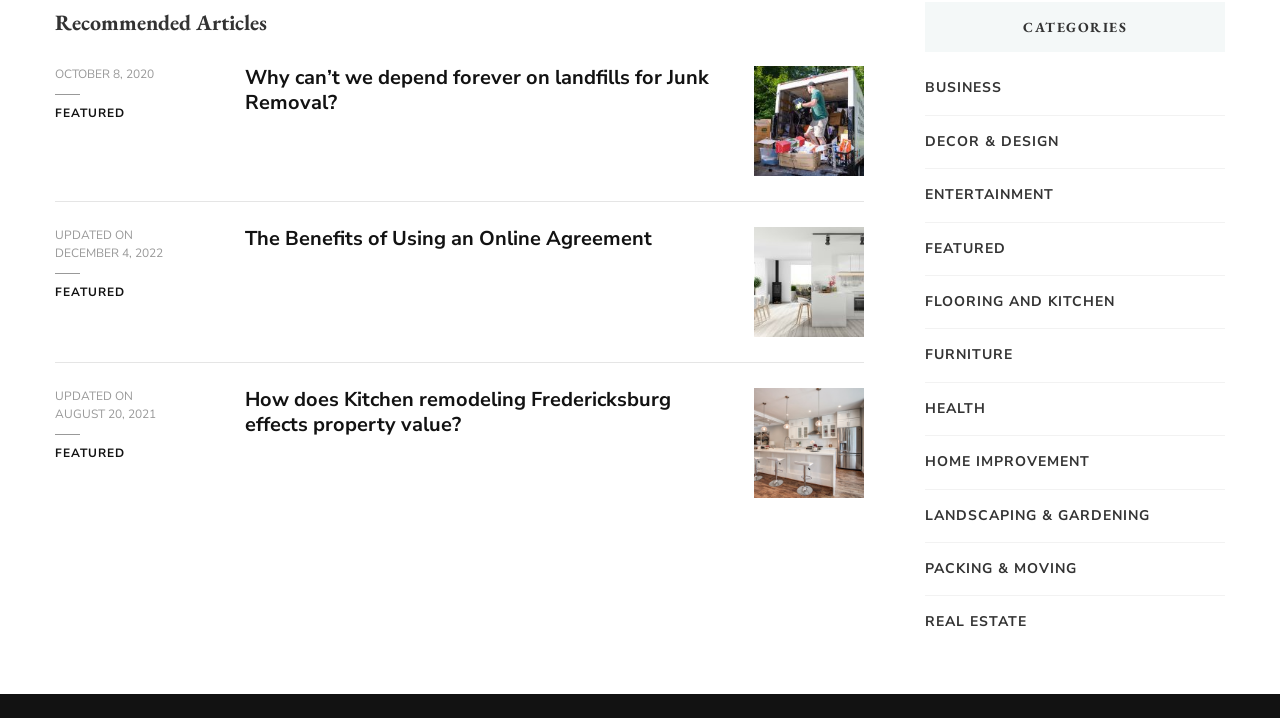What is the date of the article 'The Benefits of Using an Online Agreement'?
Refer to the image and give a detailed answer to the query.

The date of the article 'The Benefits of Using an Online Agreement' is mentioned as 'DECEMBER 4, 2022' in the 'UPDATED ON' section of the article.